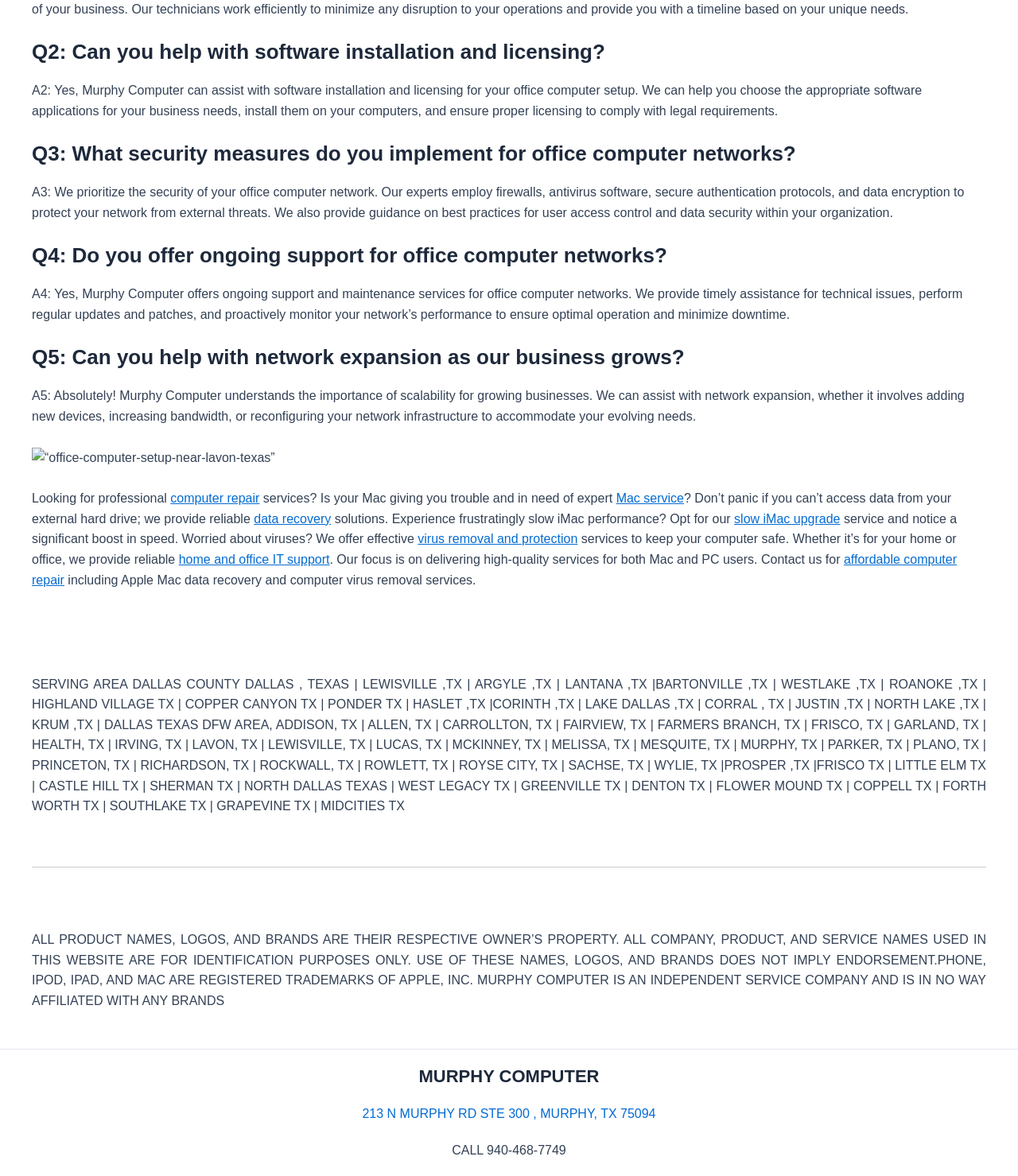What is the phone number of Murphy Computer?
Please provide a comprehensive answer to the question based on the webpage screenshot.

The phone number of Murphy Computer is mentioned at the bottom of the webpage, which is 940-468-7749.